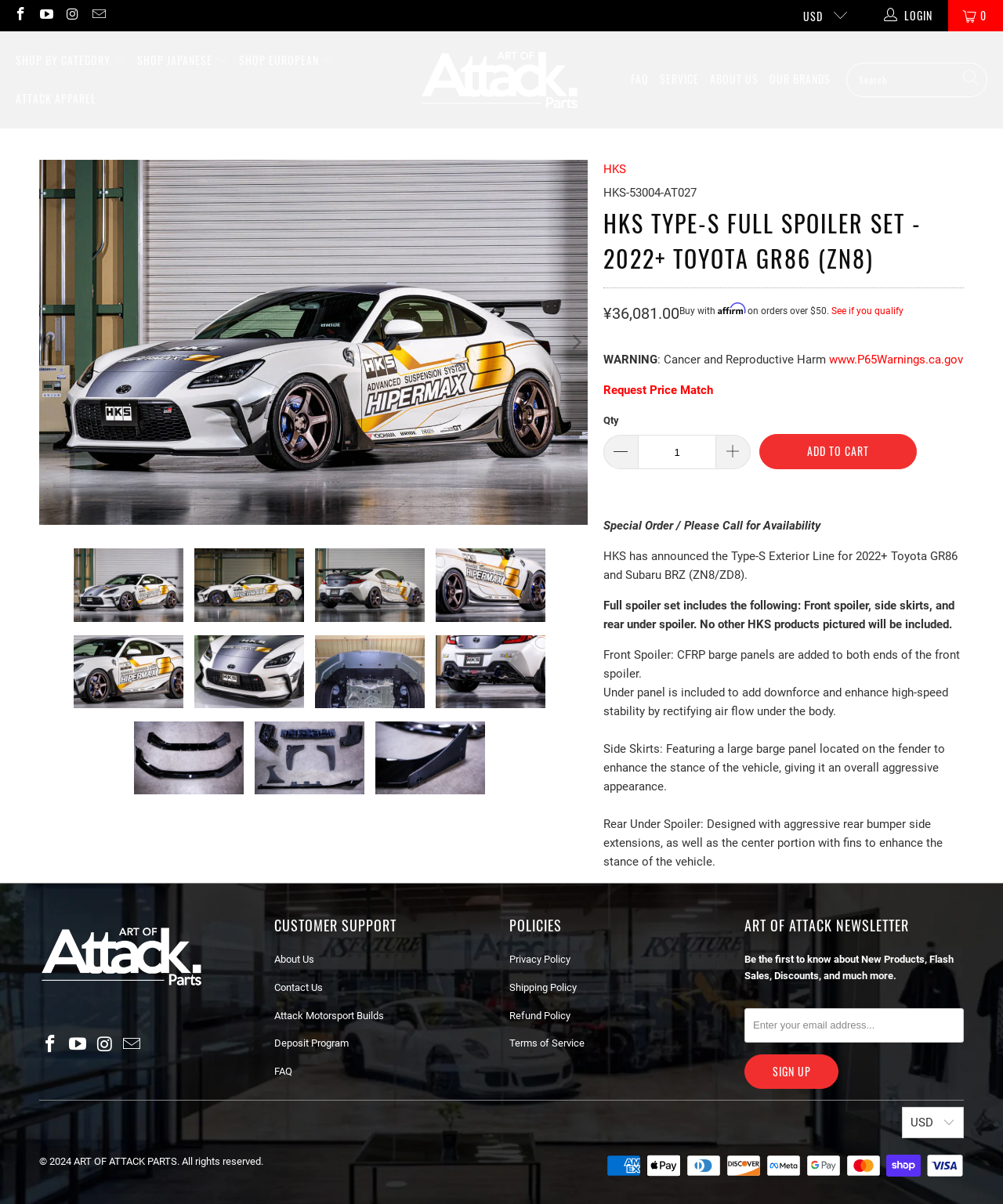What is the material of the front spoiler barge panels?
Provide an in-depth and detailed answer to the question.

I found the answer by reading the product description, which mentions that the front spoiler barge panels are made of CFRP.